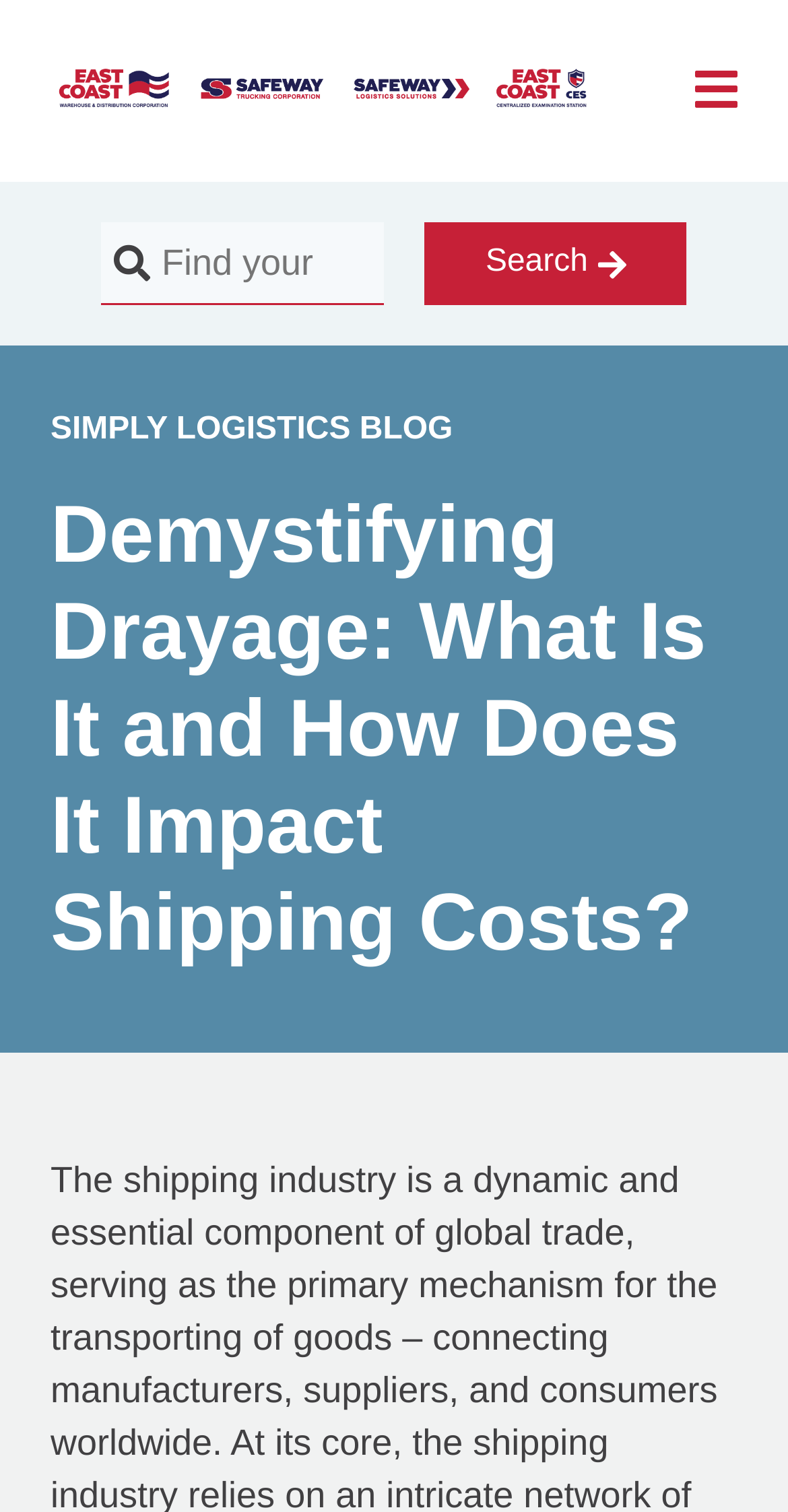What is the main heading of this webpage? Please extract and provide it.

East Coast Warehouse & Distribution Corp.